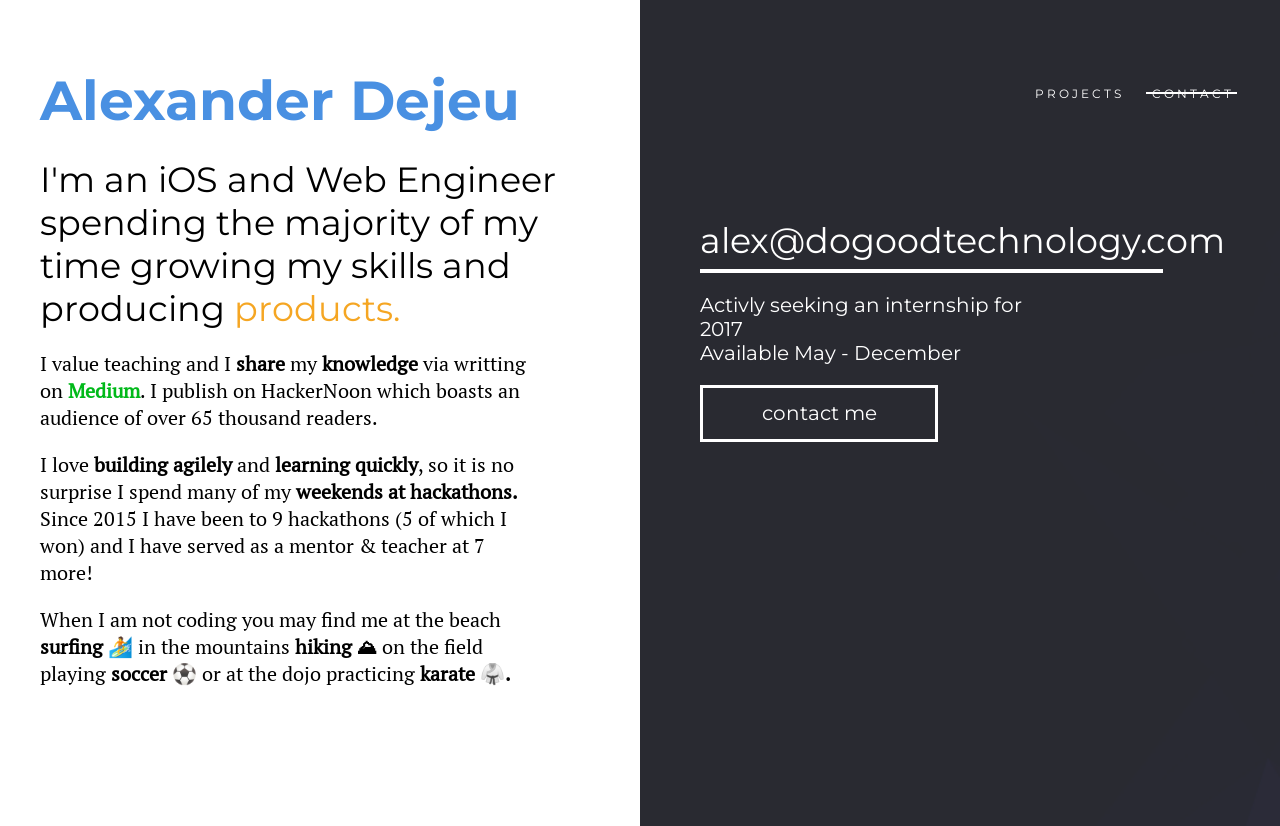What is the author's profession?
Please describe in detail the information shown in the image to answer the question.

The author's profession can be determined by reading the second heading on the webpage, which states 'I'm an iOS and Web Engineer spending the majority of my time growing my skills and producing products.'